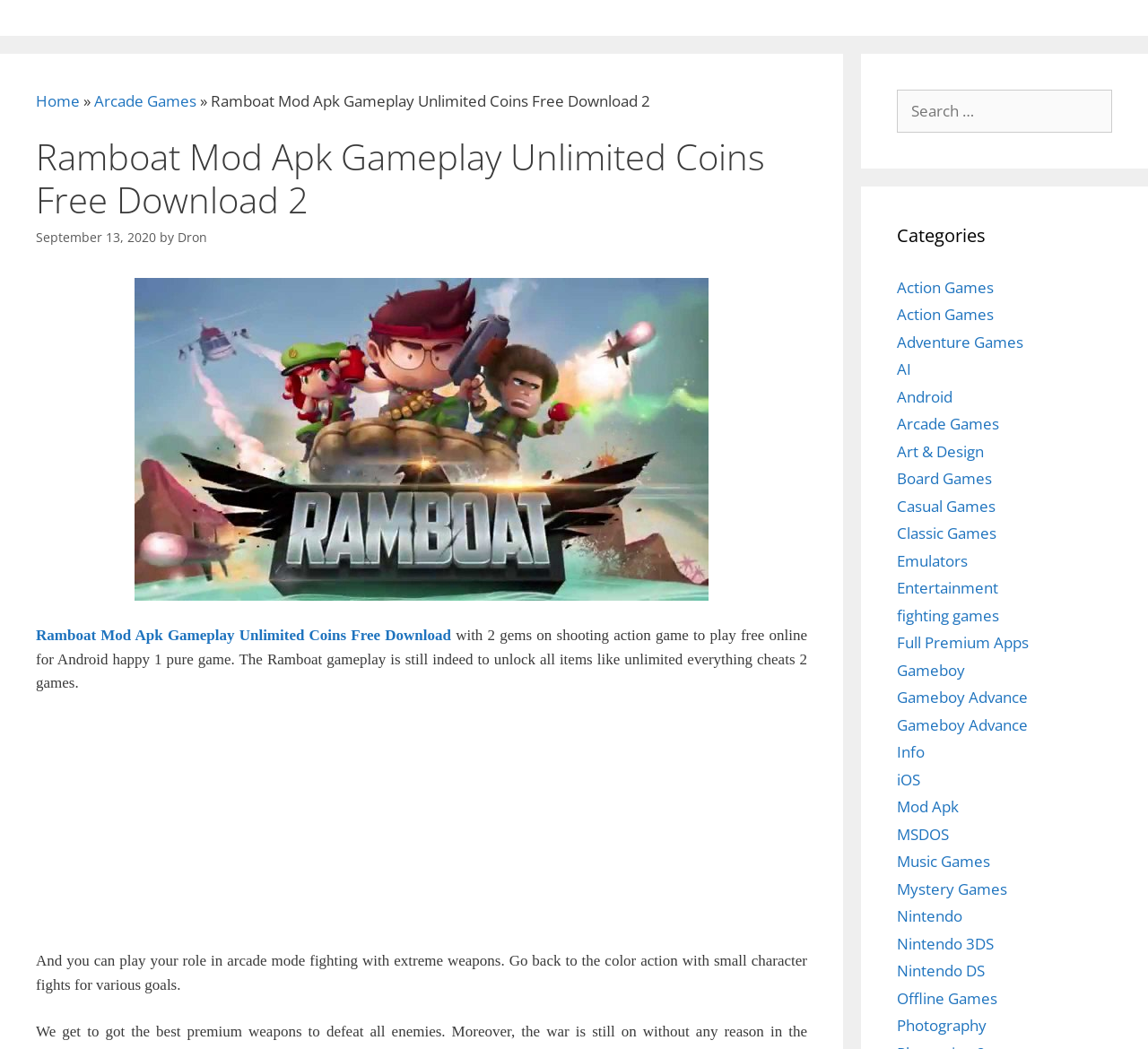Identify the bounding box coordinates of the specific part of the webpage to click to complete this instruction: "Download Ramboat Mod Apk Gameplay Unlimited Coins Free".

[0.031, 0.598, 0.393, 0.614]